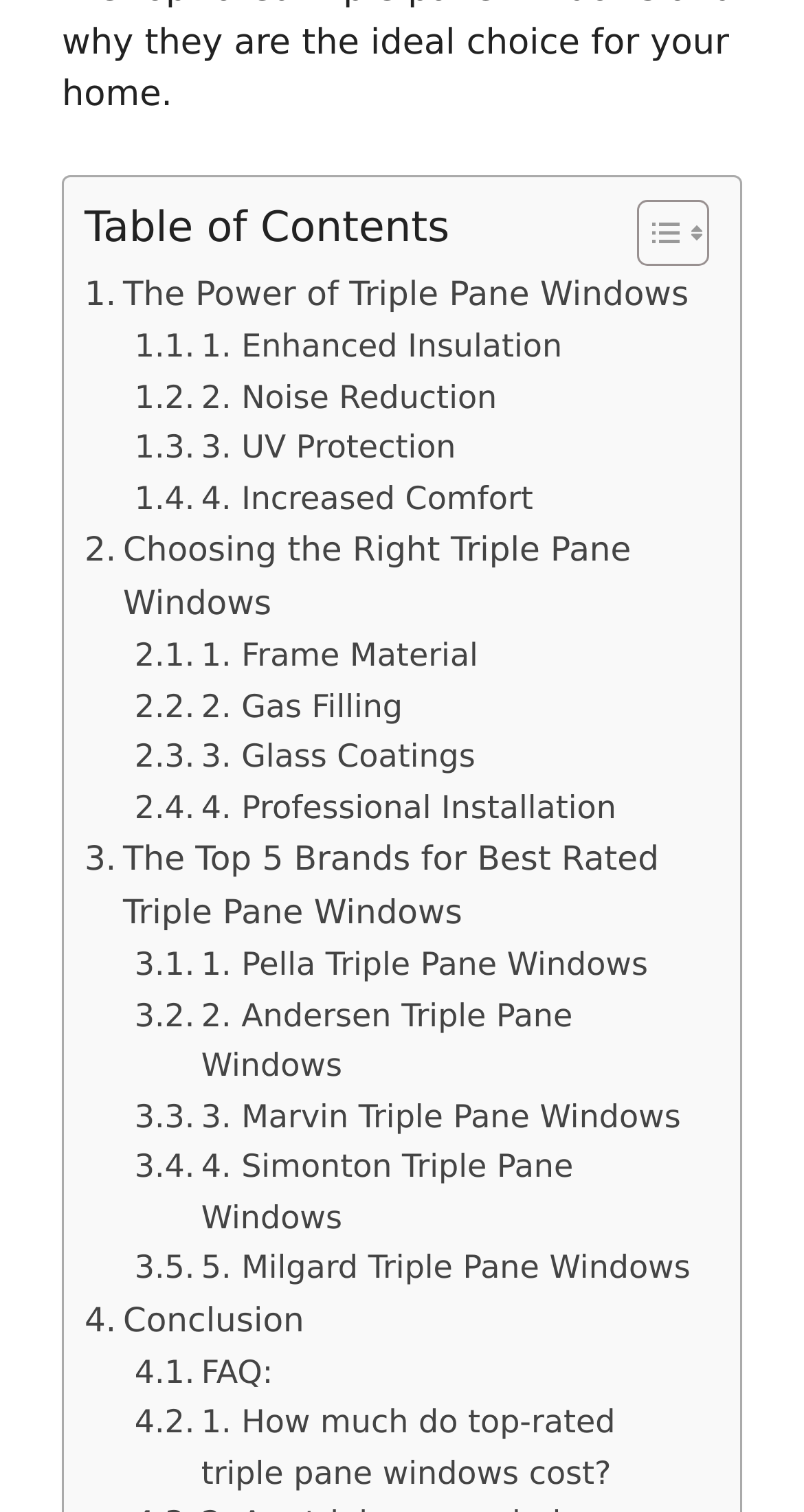Based on the element description "FAQ:", predict the bounding box coordinates of the UI element.

[0.167, 0.891, 0.34, 0.924]